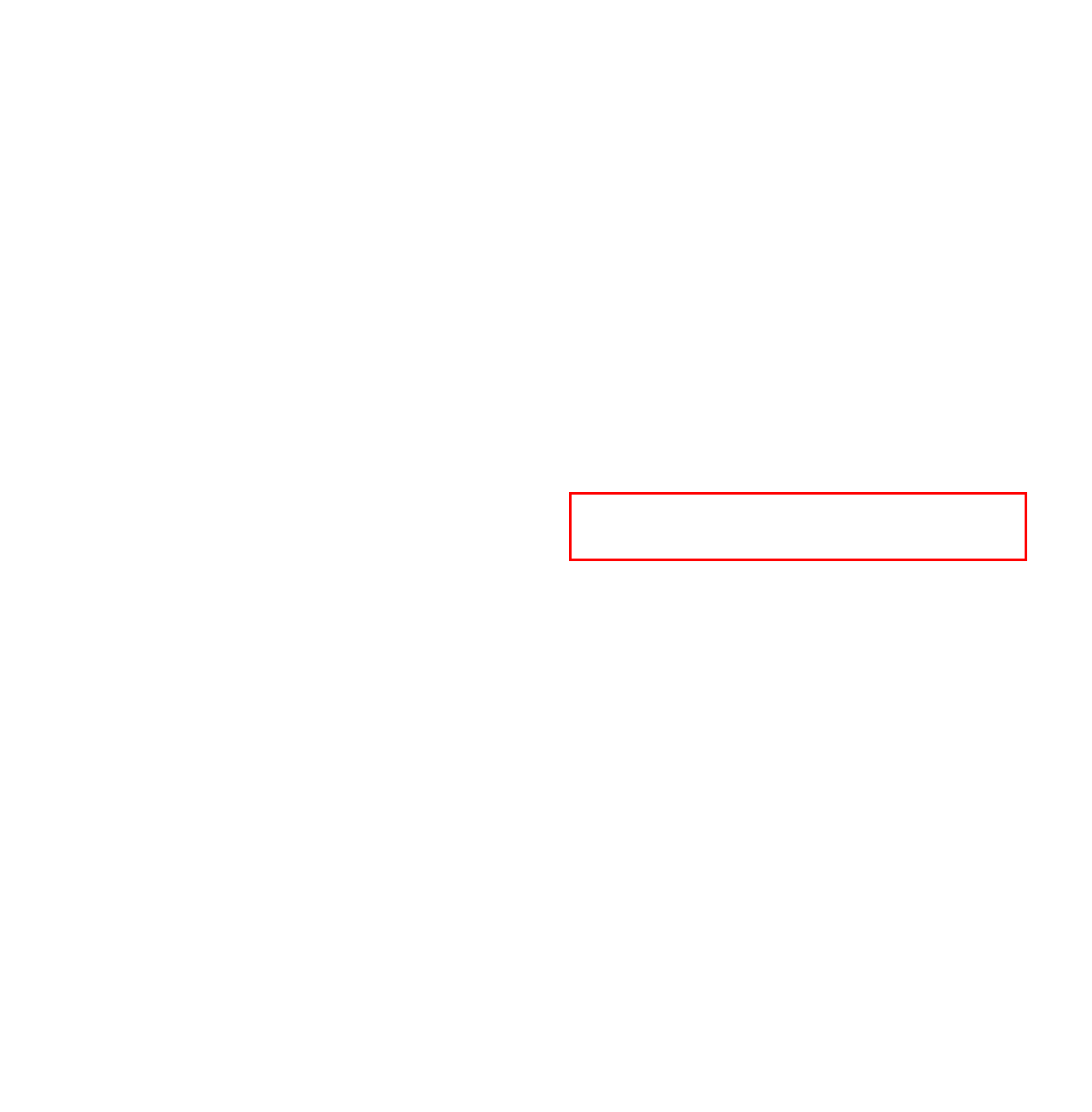The screenshot provided shows a webpage with a red bounding box. Apply OCR to the text within this red bounding box and provide the extracted content.

Effectively utilizing visual projection elements (text, images and video) so that people can deeply engage in worship live and online without distraction.